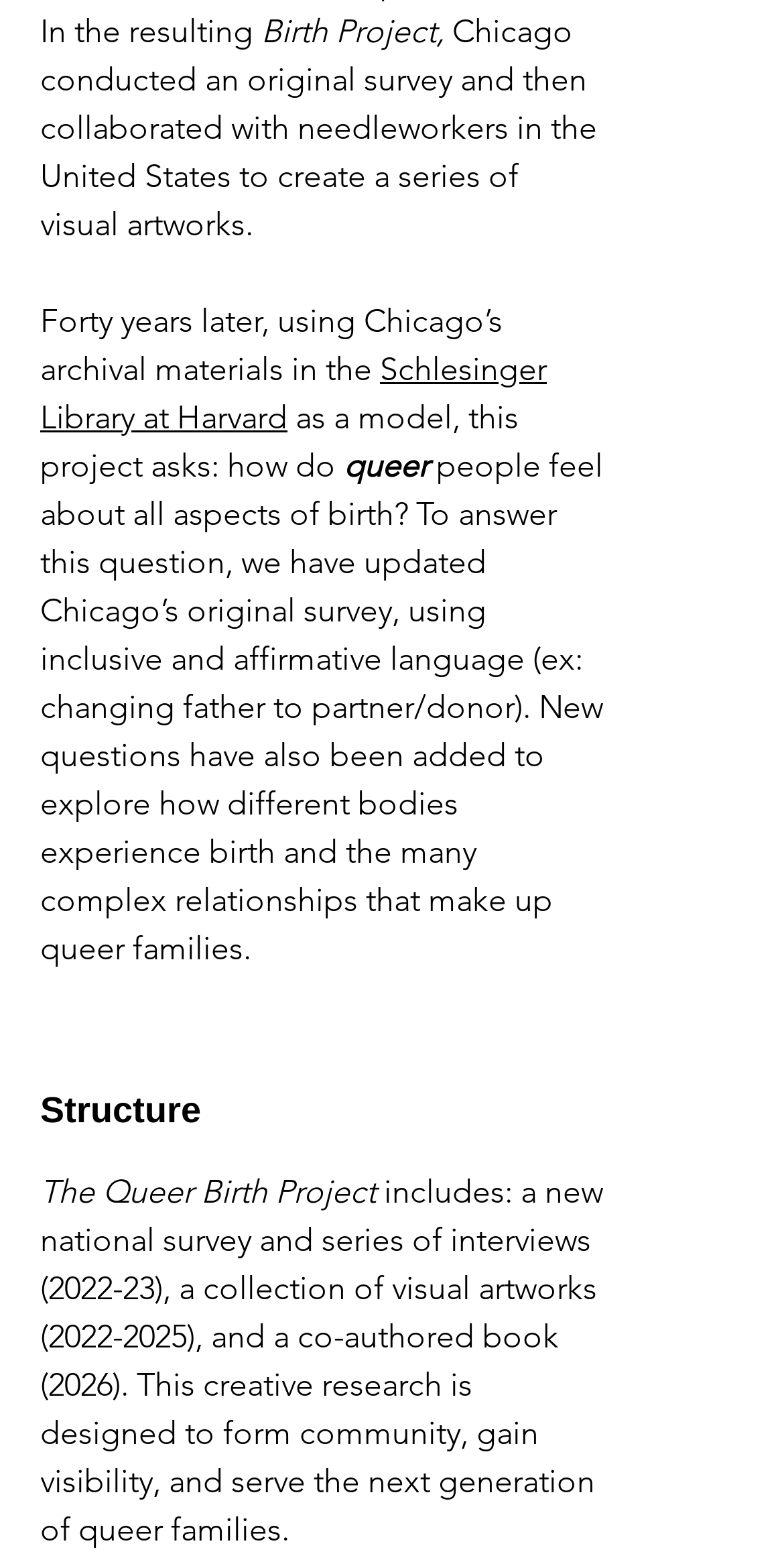What is the focus of the Queer Birth Project?
Please craft a detailed and exhaustive response to the question.

The answer can be inferred from the text 'serve the next generation of queer families' which is located at coordinates [0.051, 0.842, 0.759, 0.99]. This suggests that the focus of the Queer Birth Project is on queer families.